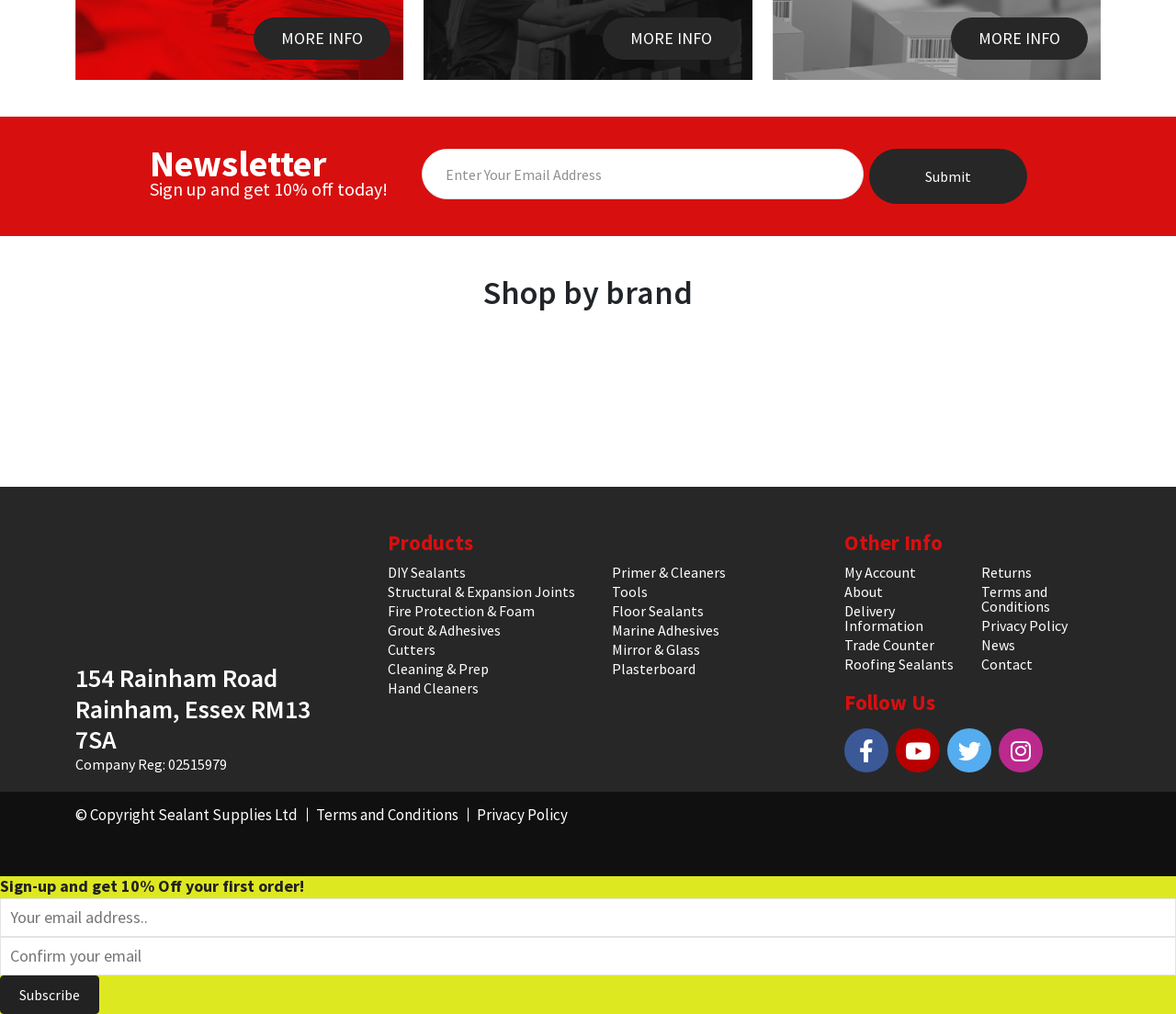Please specify the bounding box coordinates of the area that should be clicked to accomplish the following instruction: "Follow on Facebook". The coordinates should consist of four float numbers between 0 and 1, i.e., [left, top, right, bottom].

[0.718, 0.718, 0.755, 0.762]